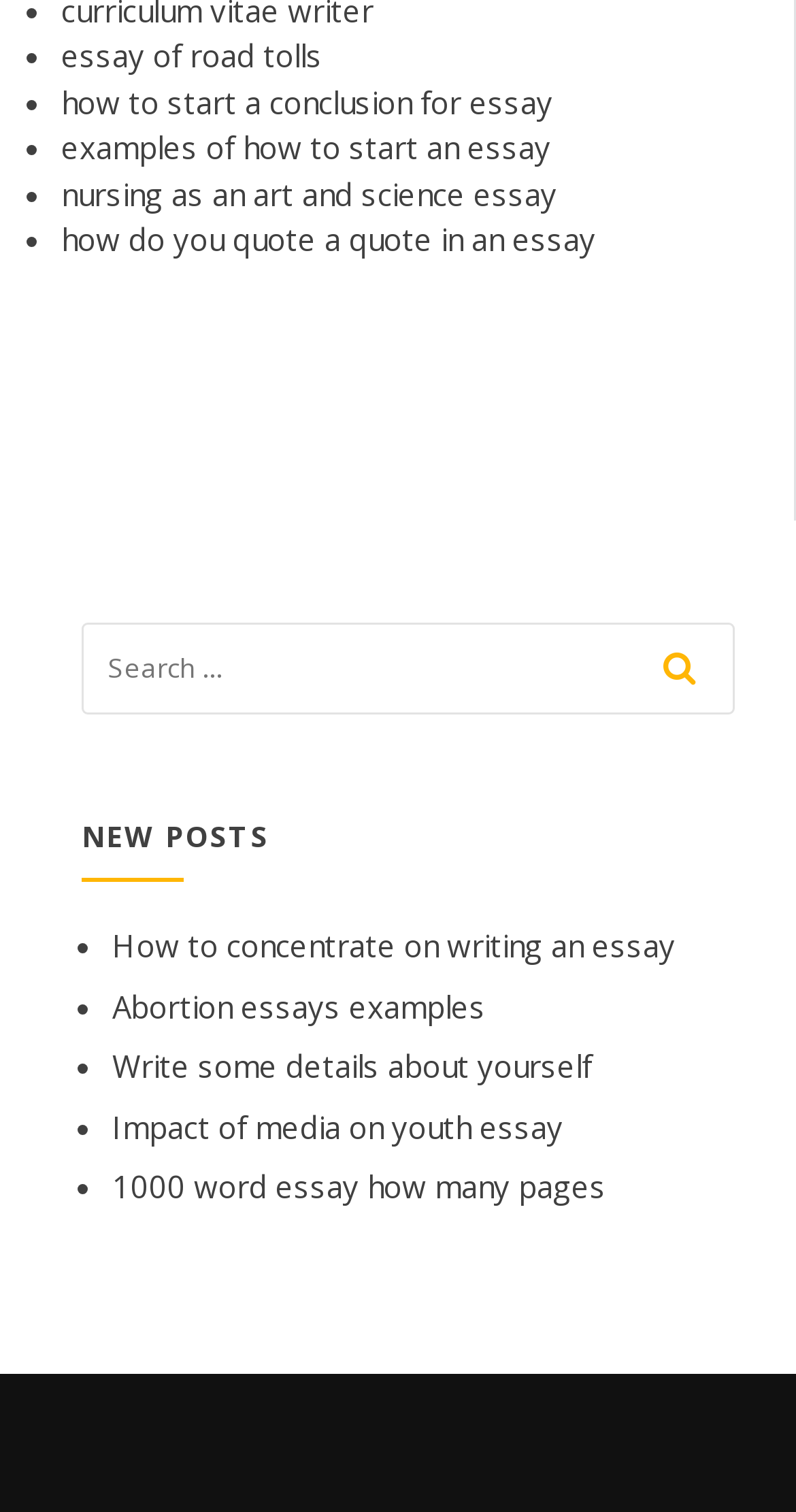Could you locate the bounding box coordinates for the section that should be clicked to accomplish this task: "read the post 'How to concentrate on writing an essay'".

[0.141, 0.612, 0.849, 0.639]